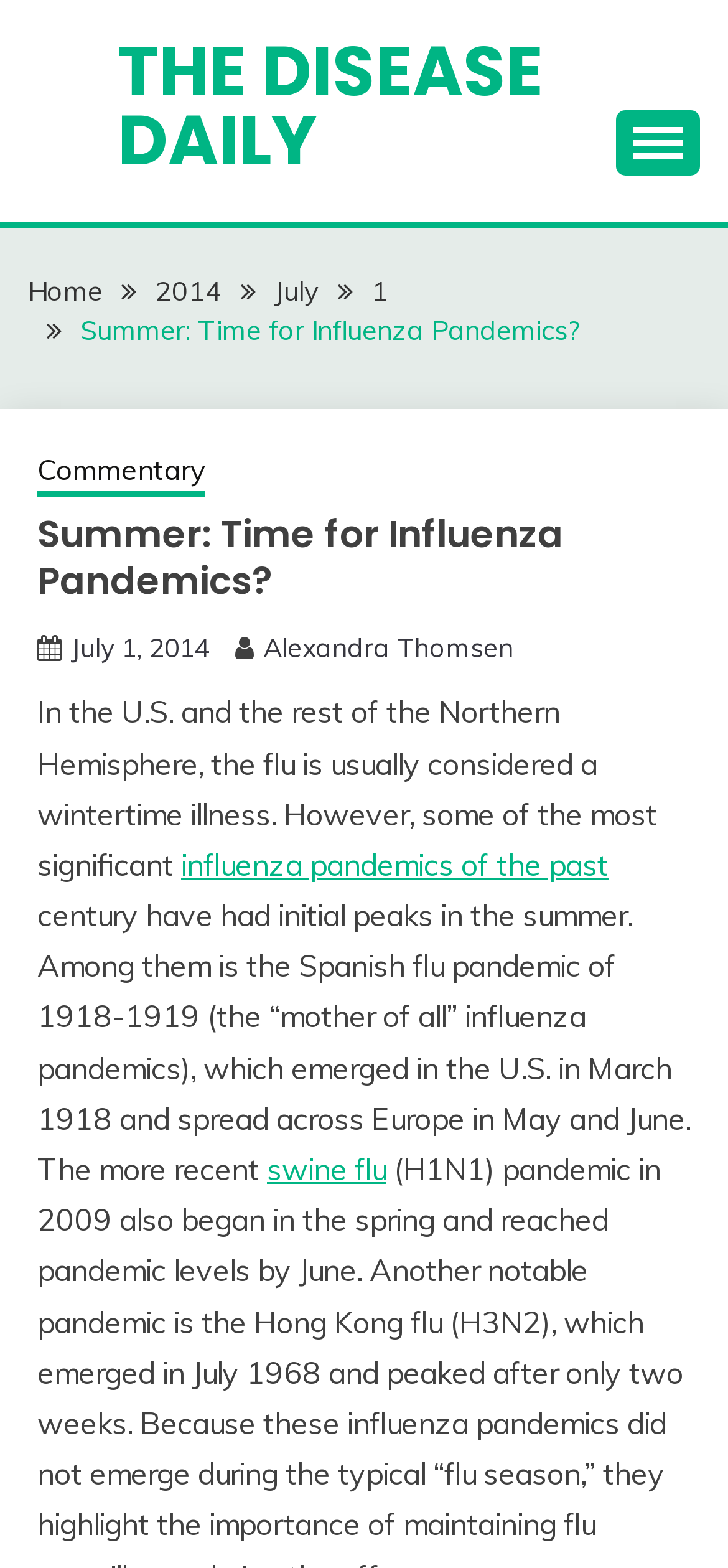What is another name for the flu pandemic mentioned in the article?
Based on the visual details in the image, please answer the question thoroughly.

The article mentions swine flu as another name for one of the influenza pandemics that had initial peaks in the summer.